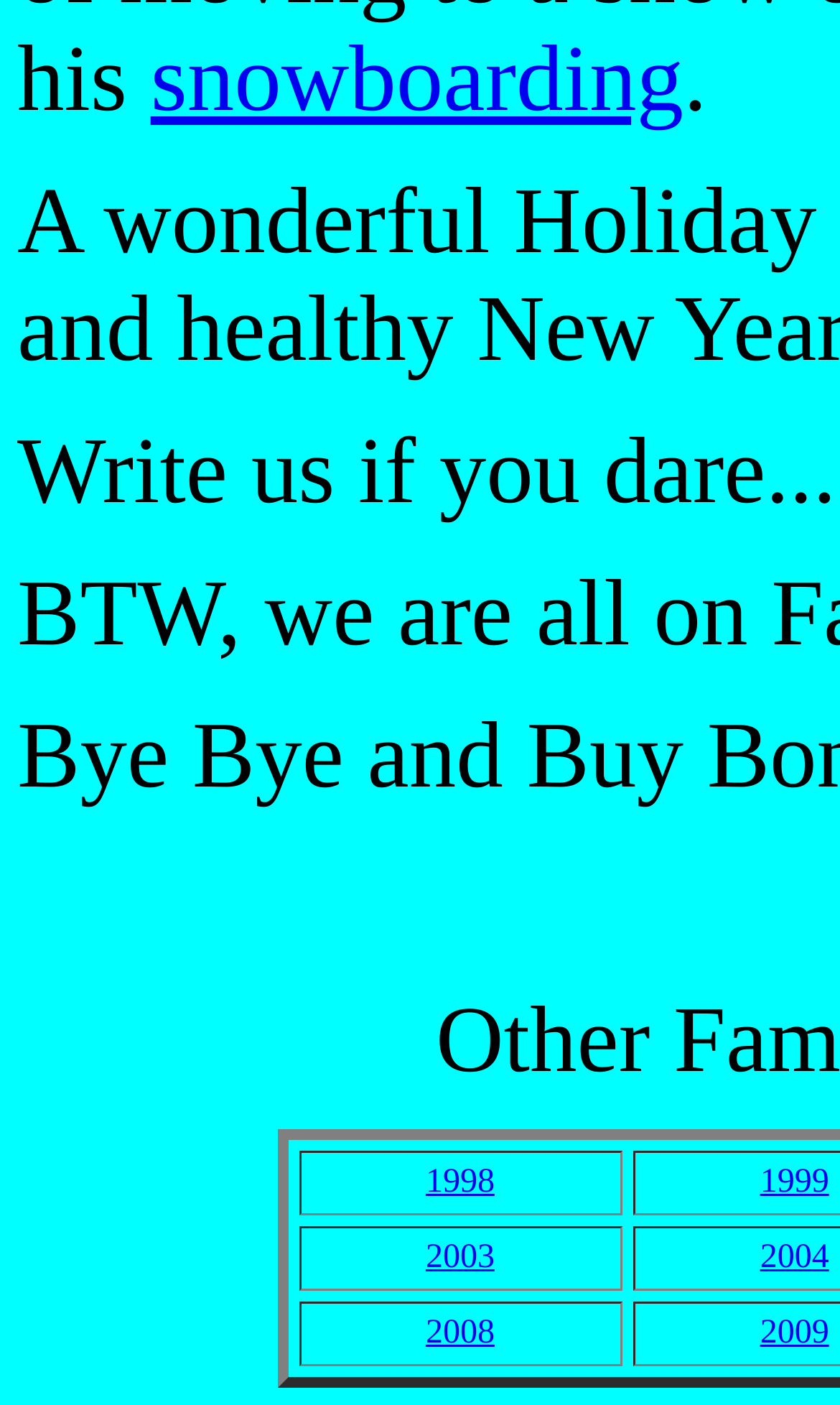What is the theme of the webpage?
Refer to the image and provide a one-word or short phrase answer.

Snowboarding